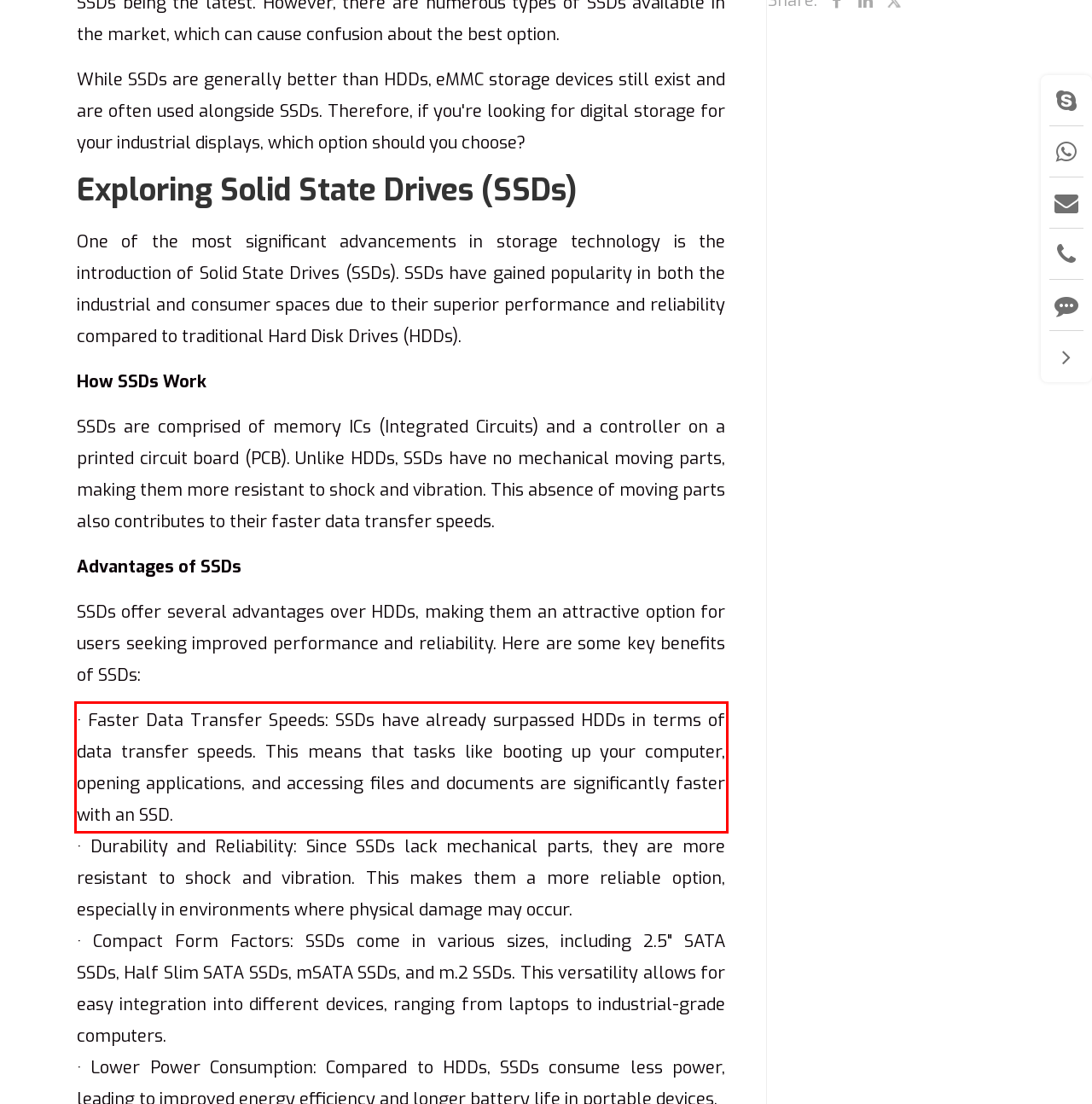You are provided with a screenshot of a webpage that includes a UI element enclosed in a red rectangle. Extract the text content inside this red rectangle.

· Faster Data Transfer Speeds: SSDs have already surpassed HDDs in terms of data transfer speeds. This means that tasks like booting up your computer, opening applications, and accessing files and documents are significantly faster with an SSD.